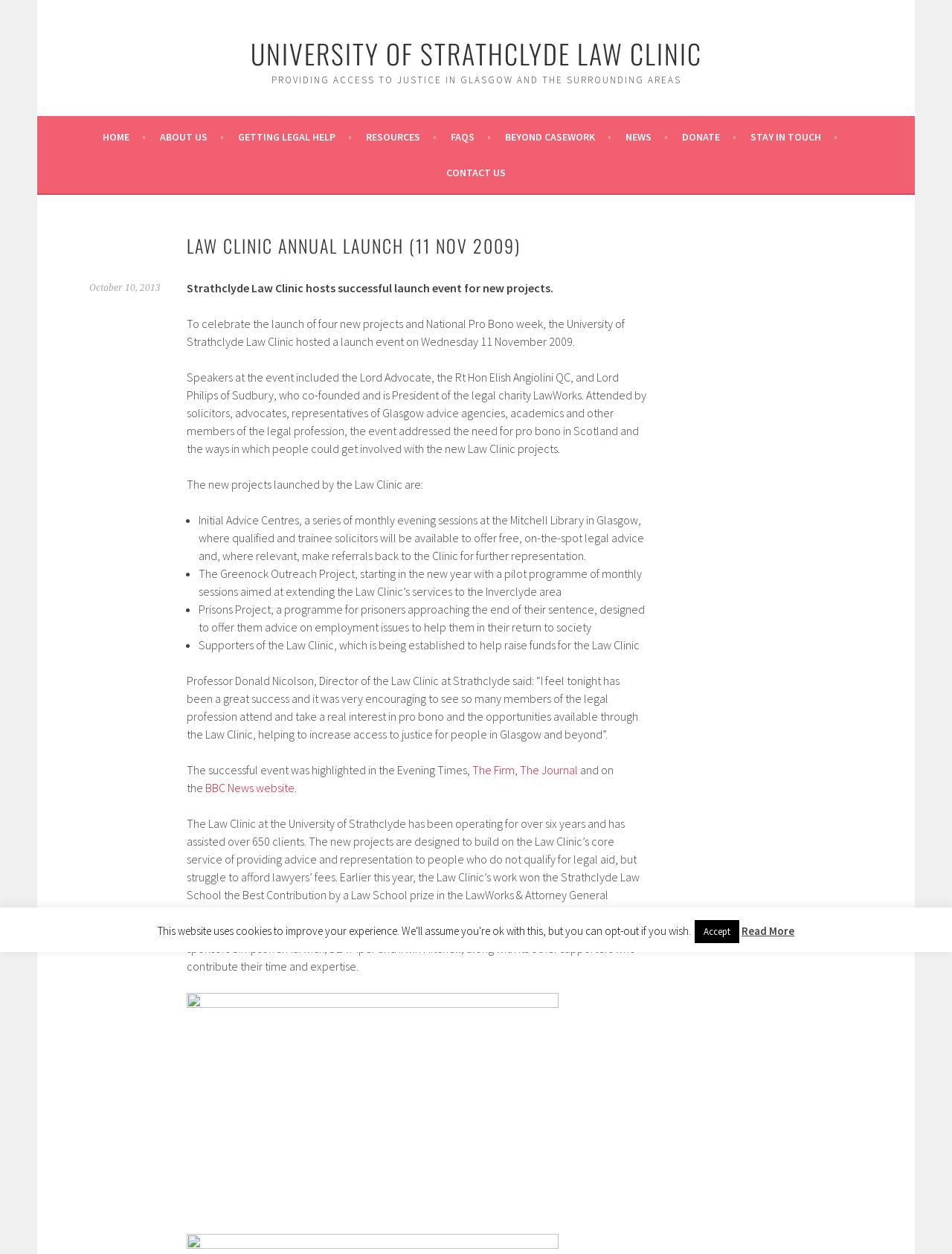Refer to the image and provide an in-depth answer to the question:
What is the event mentioned in the article?

I found the answer by looking at the heading element 'LAW CLINIC ANNUAL LAUNCH (11 NOV 2009)' which indicates the event mentioned in the article.